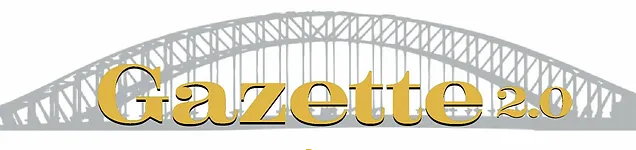What does the bridge silhouette in the background symbolize?
Please respond to the question with a detailed and well-explained answer.

The caption explains that the stylized bridge silhouette in the background, rendered in a soft gray, symbolizes 'connectivity and community', which is the answer to the question.